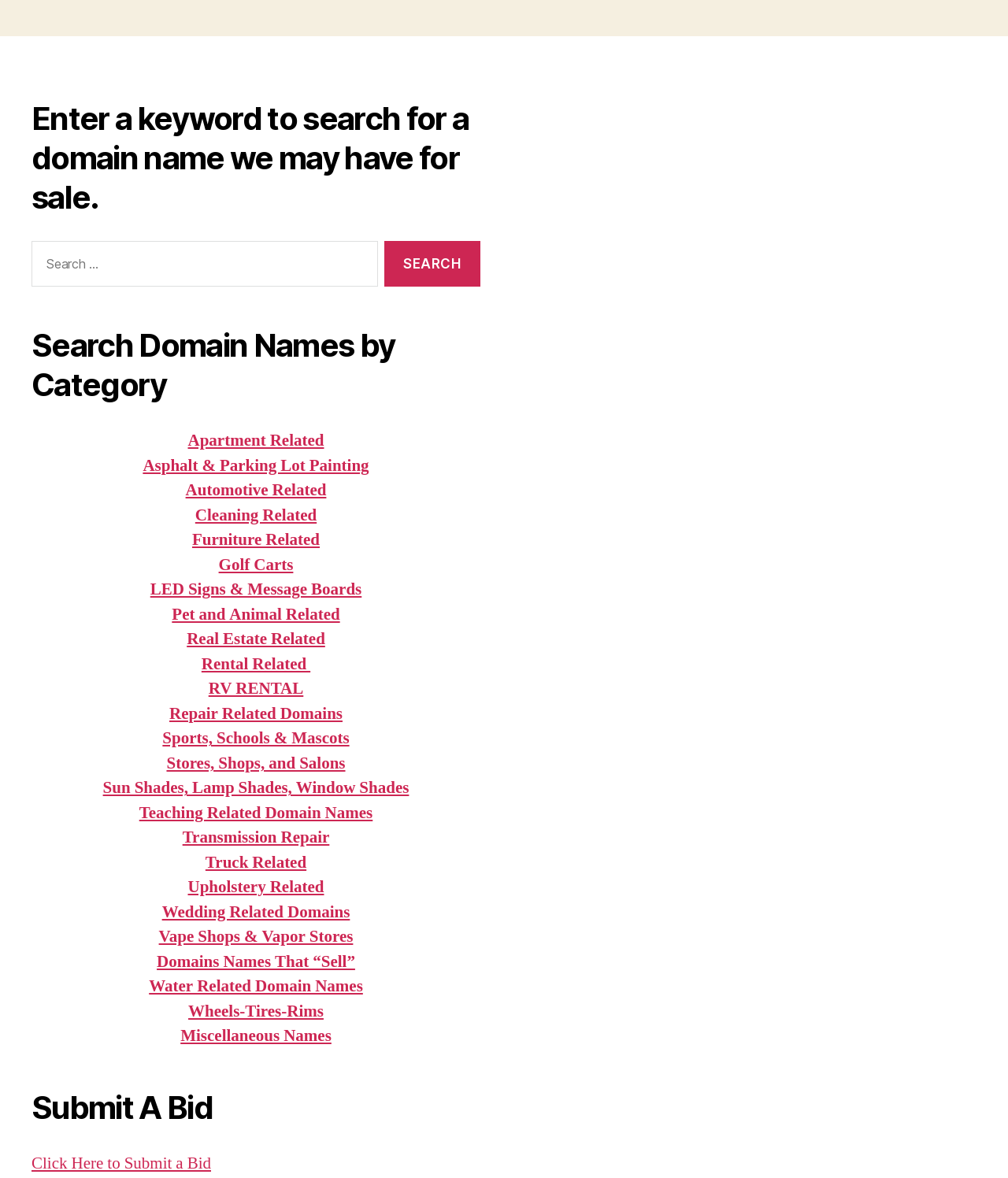Determine the bounding box coordinates of the clickable element to achieve the following action: 'Search for a domain name'. Provide the coordinates as four float values between 0 and 1, formatted as [left, top, right, bottom].

[0.031, 0.204, 0.477, 0.249]